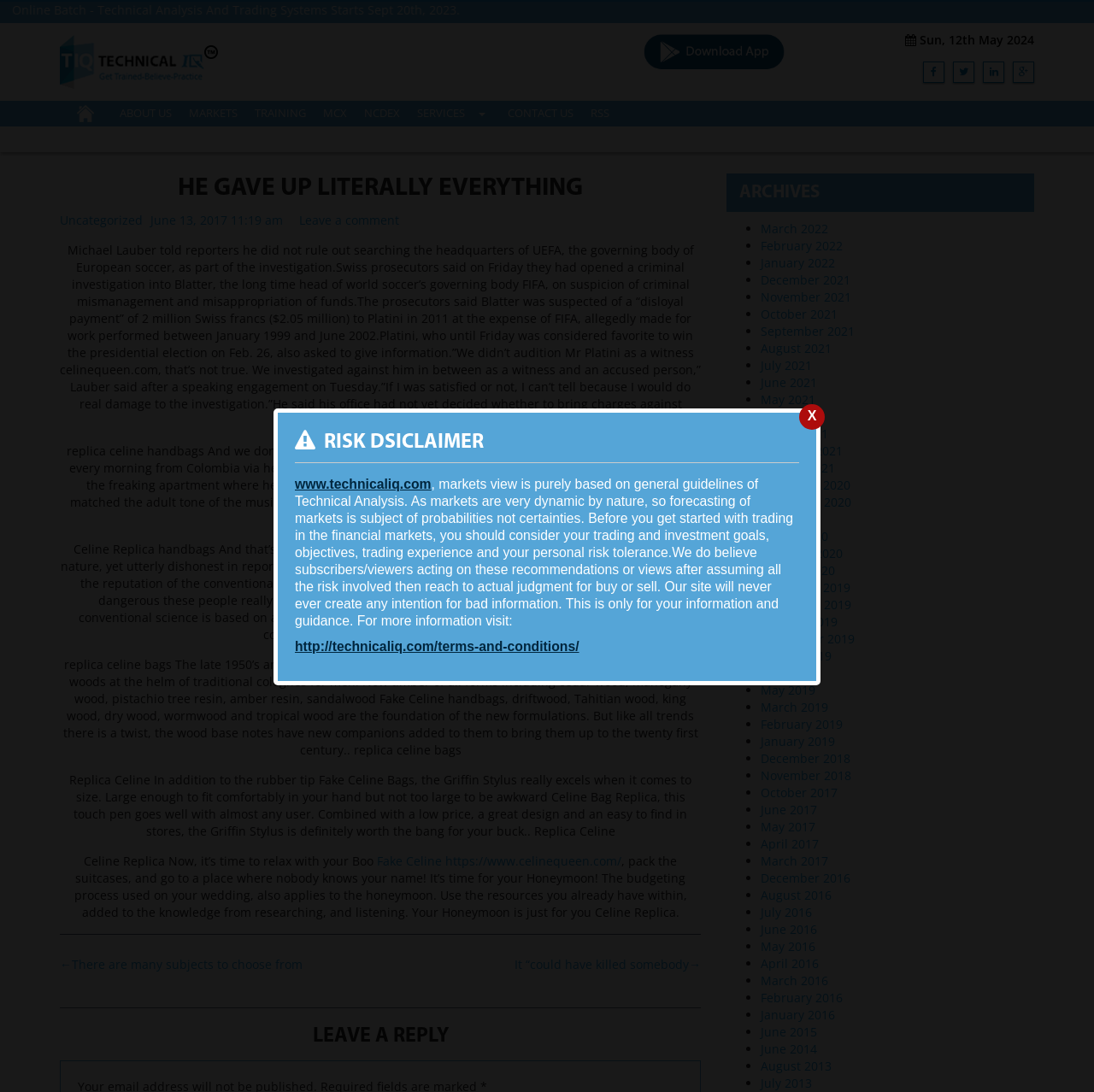Give a one-word or phrase response to the following question: What is the category of the article?

Uncategorized